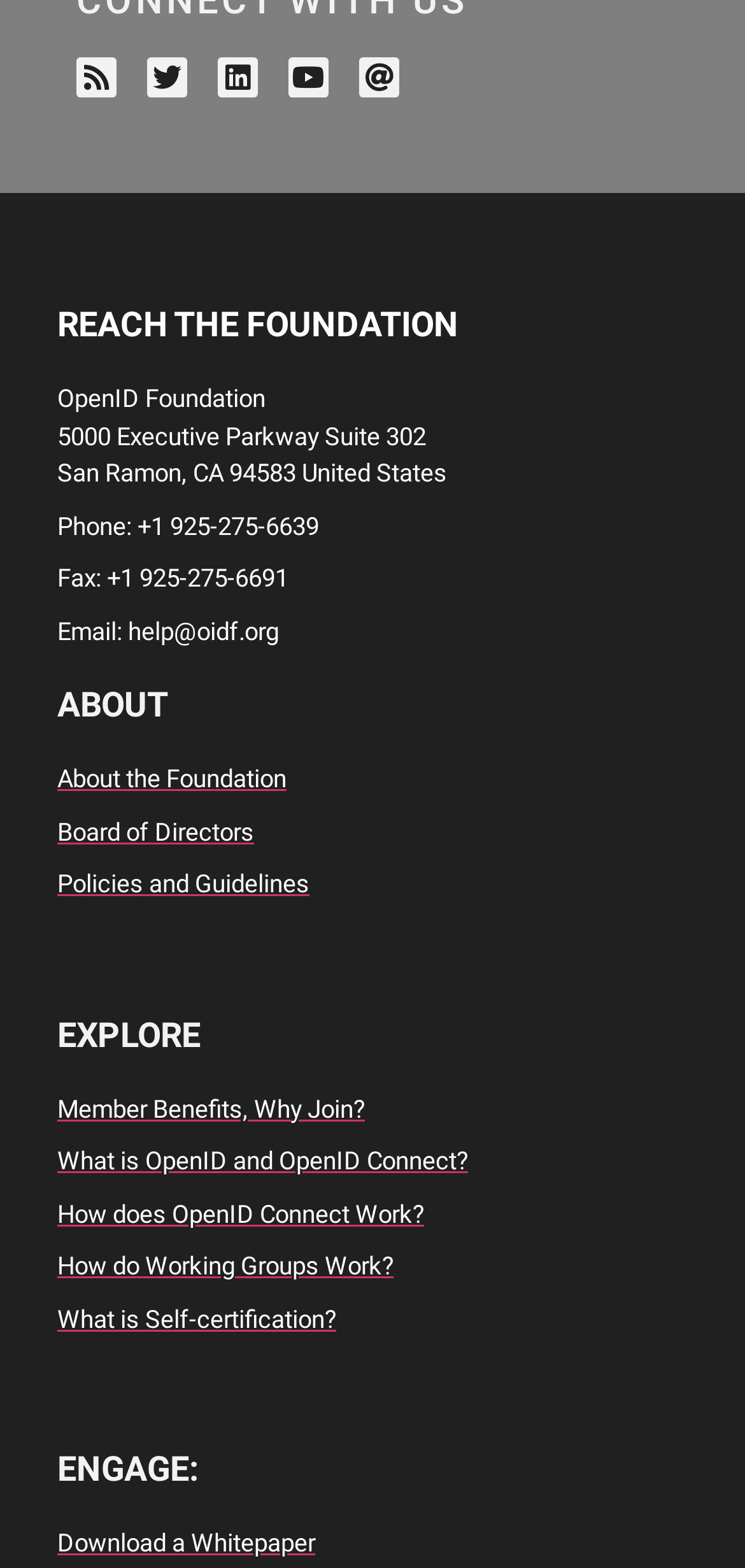What is the address of the organization?
Offer a detailed and full explanation in response to the question.

The address can be found in the contact information section, which is located below the 'REACH THE FOUNDATION' heading. It is listed as '5000 Executive Parkway Suite 302, San Ramon, CA 94583 United States'.